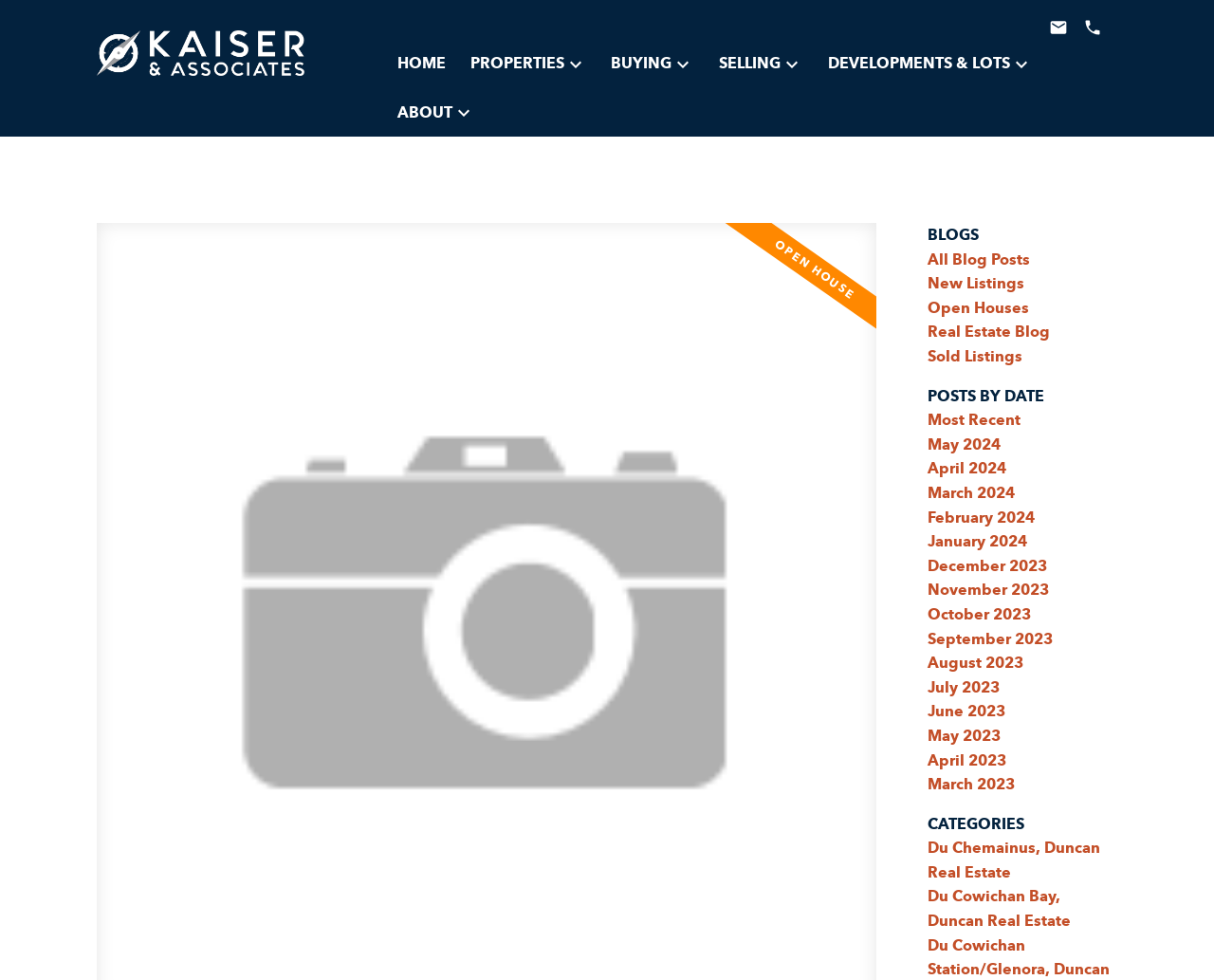Please determine the bounding box coordinates for the UI element described as: "May 2023".

[0.764, 0.738, 0.824, 0.764]